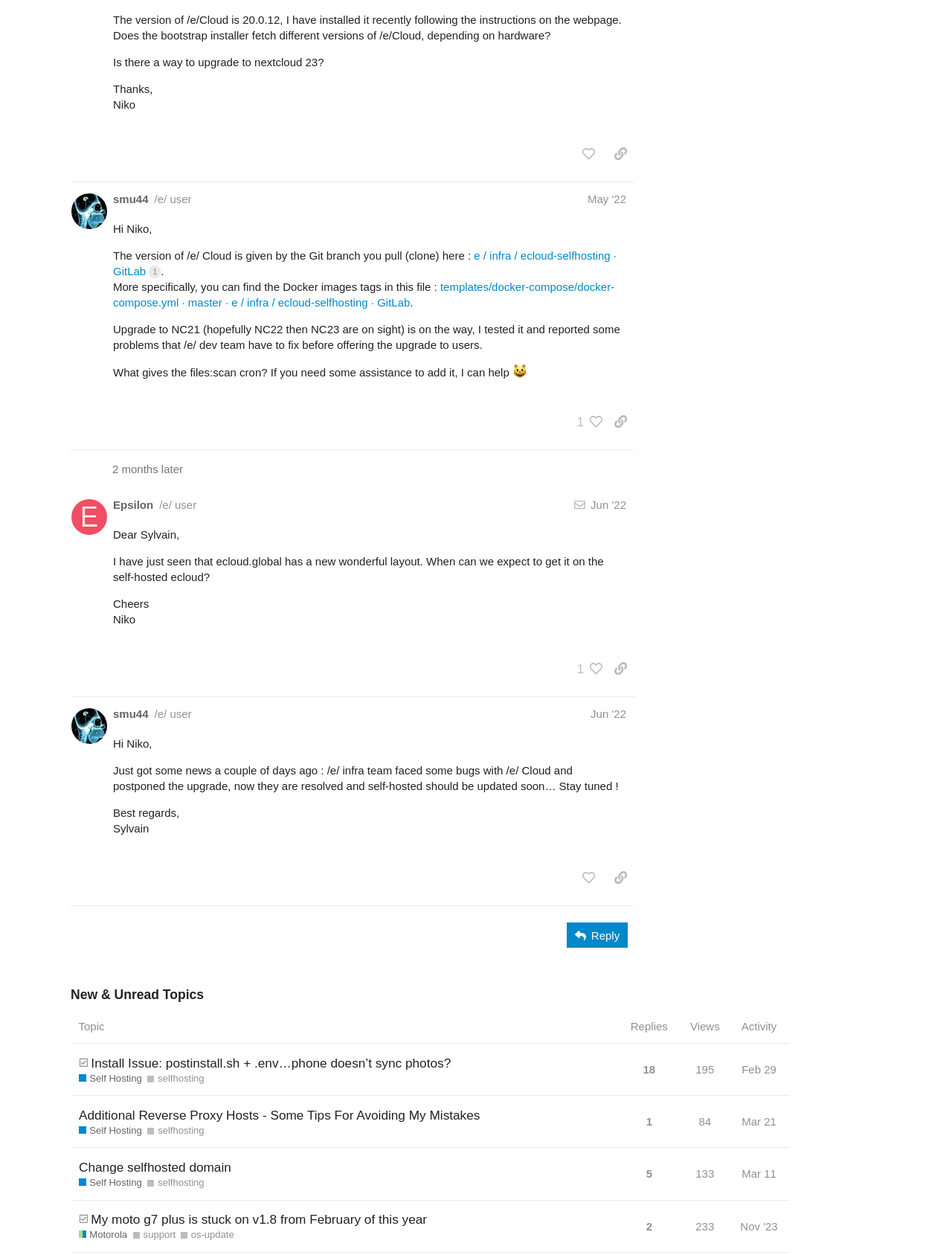Identify the bounding box coordinates of the clickable region necessary to fulfill the following instruction: "copy a link to this post to clipboard". The bounding box coordinates should be four float numbers between 0 and 1, i.e., [left, top, right, bottom].

[0.637, 0.112, 0.666, 0.133]